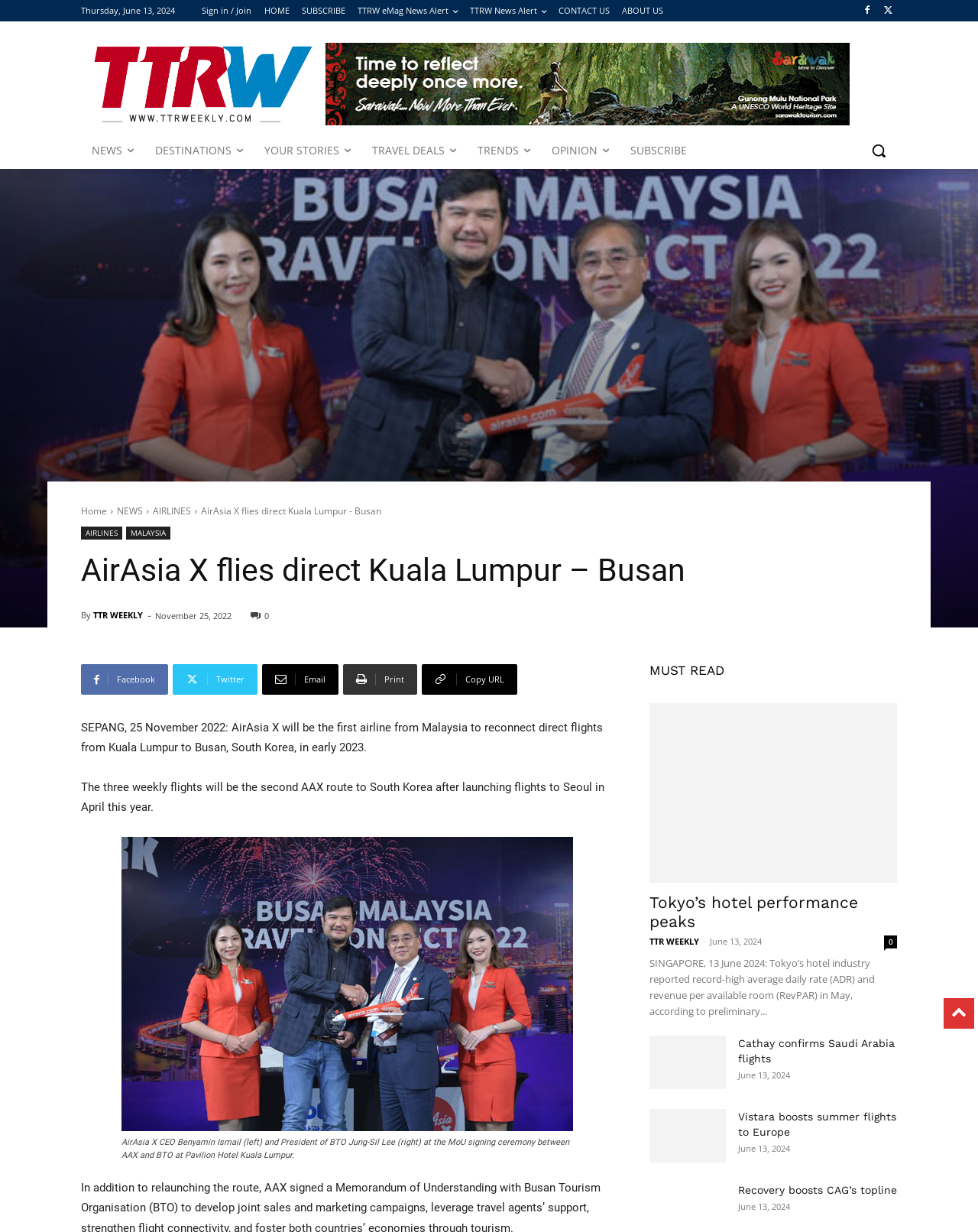Describe every aspect of the webpage in a detailed manner.

The webpage is a news article page with a focus on travel and tourism. At the top, there is a navigation bar with links to "HOME", "SUBSCRIBE", "TTRW eMag News Alert", "TTRW News Alert", "CONTACT US", and "ABOUT US". Below the navigation bar, there is a logo and a search button on the right side.

The main content of the page is divided into two sections. The left section has a heading "AirAsia X flies direct Kuala Lumpur – Busan" and a subheading "SEPANG, 25 November 2022: AirAsia X will be the first airline from Malaysia to reconnect direct flights from Kuala Lumpur to Busan, South Korea, in early 2023." followed by two paragraphs of text. There is also a figure with a caption below it.

The right section has a heading "MUST READ" and lists several news articles with headings, images, and timestamps. The articles include "Tokyo’s hotel performance peaks", "Cathay confirms Saudi Arabia flights", "Vistara boosts summer flights to Europe", and "Recovery boosts CAG’s topline". Each article has a link to read more.

At the bottom of the page, there are social media links to Facebook, Twitter, and Email, as well as a link to print the page and copy the URL.